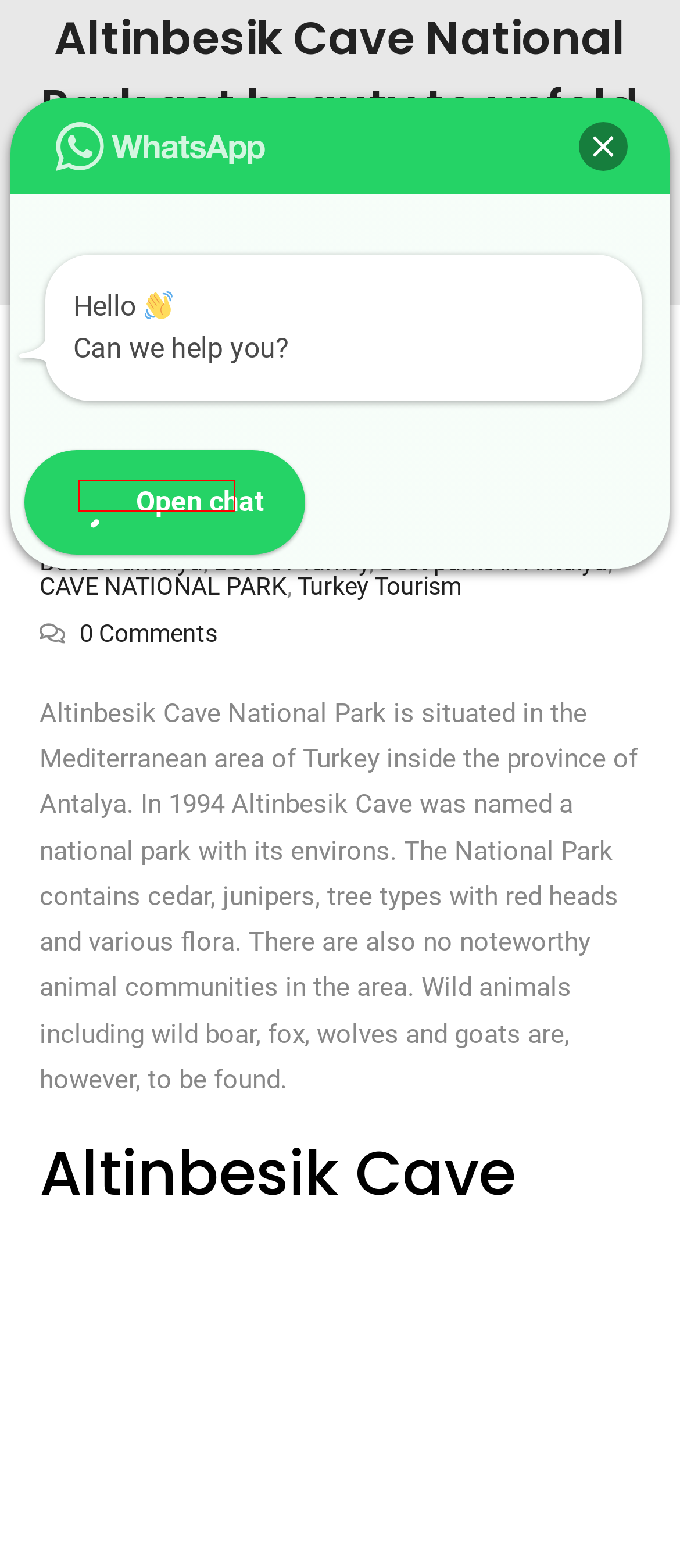Look at the screenshot of a webpage with a red bounding box and select the webpage description that best corresponds to the new page after clicking the element in the red box. Here are the options:
A. Altinbesik Cave - Travel Store Turkey
B. Antaya Turkey - Travel Store Turkey
C. Destinations - Travel Store Turkey
D. Turkey Tourism - Travel Store Turkey
E. Best of antalya - Travel Store Turkey
F. Best parks in Antalya - Travel Store Turkey
G. Mudassar, Author at Travel Store Turkey
H. Best Of Turkey - Travel Store Turkey

B